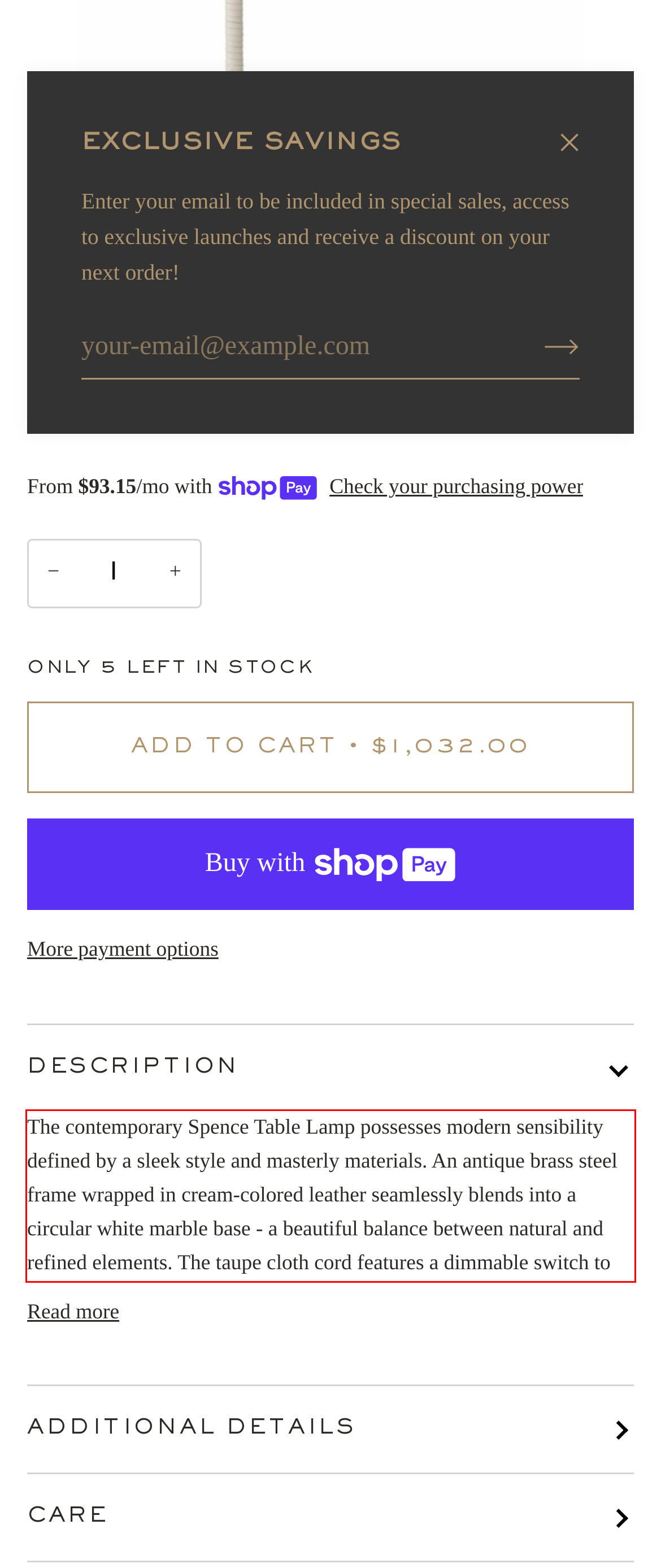Examine the screenshot of the webpage, locate the red bounding box, and generate the text contained within it.

The contemporary Spence Table Lamp possesses modern sensibility defined by a sleek style and masterly materials. An antique brass steel frame wrapped in cream-colored leather seamlessly blends into a circular white marble base - a beautiful balance between natural and refined elements. The taupe cloth cord features a dimmable switch to